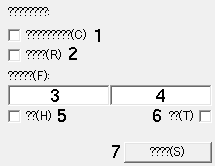Write a descriptive caption for the image, covering all notable aspects.

The image displays a user interface for a software application, specifically showcasing a section dedicated to search options. This interface features various checkbox options and fields for input. It includes checkboxes labeled with question marks for specific functionalities, suggesting that they correspond to user-selectable features or filters for performing searches.

The layout consists of several major elements:
- Two primary checkboxes at the top, labeled with symbols and numbers (1 and 2), which likely relate to different search criteria.
- Two input fields prominently positioned in the center, labeled with numbers (3 and 4), indicating that users can input specific search terms or parameters here.
- Additional labeled sections for inputs (5 and 6) which may provide further customization options, as well as a final input field (7) suggesting a primary search command or keyword.

This structure indicates an organized and user-friendly approach to configuring search settings, allowing users to tailor their search experience based on specified parameters and functionalities.